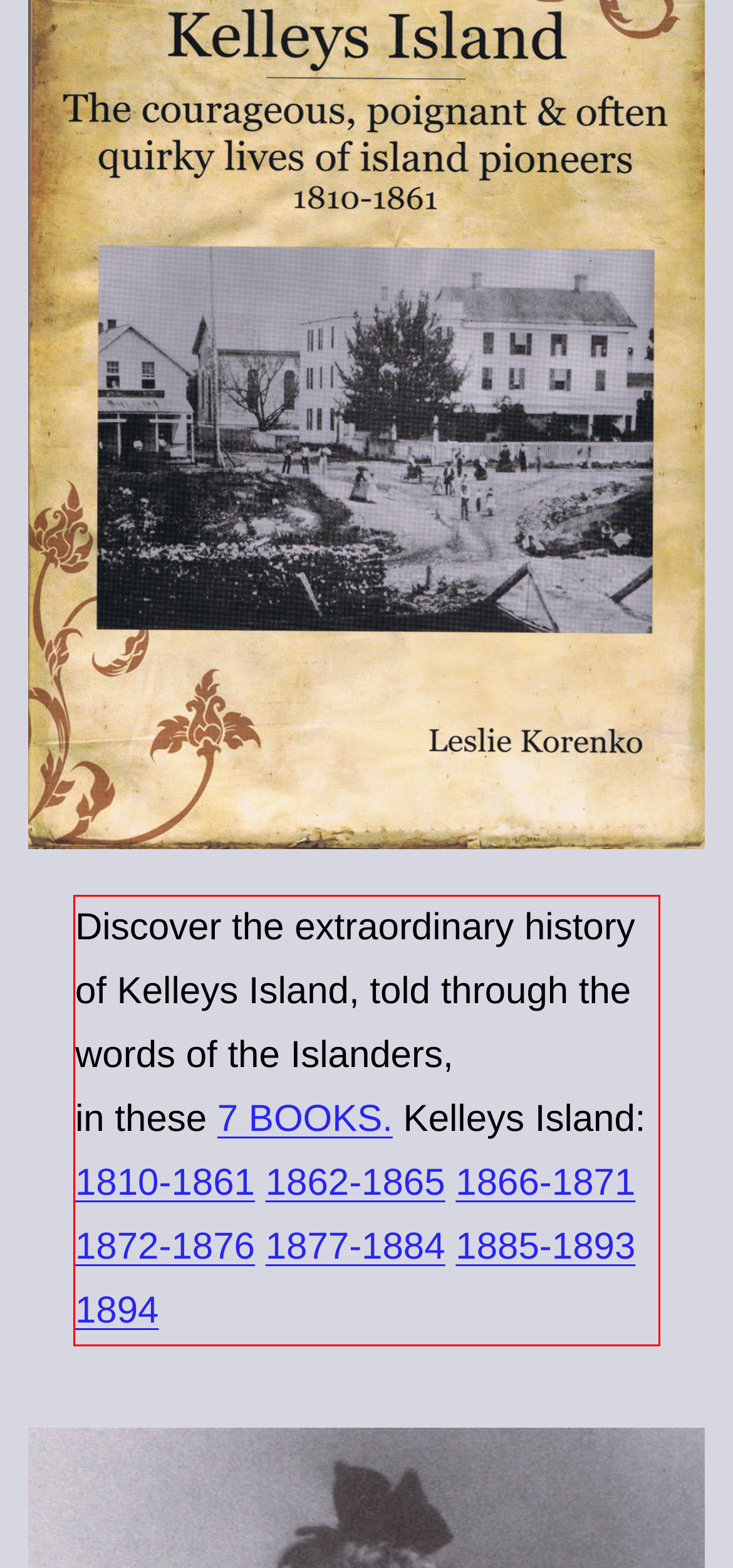You are given a screenshot showing a webpage with a red bounding box. Perform OCR to capture the text within the red bounding box.

Discover the extraordinary history of Kelleys Island, told through the words of the Islanders, in these 7 BOOKS. Kelleys Island: 1810-1861 1862-1865 1866-1871 1872-1876 1877-1884 1885-1893 1894